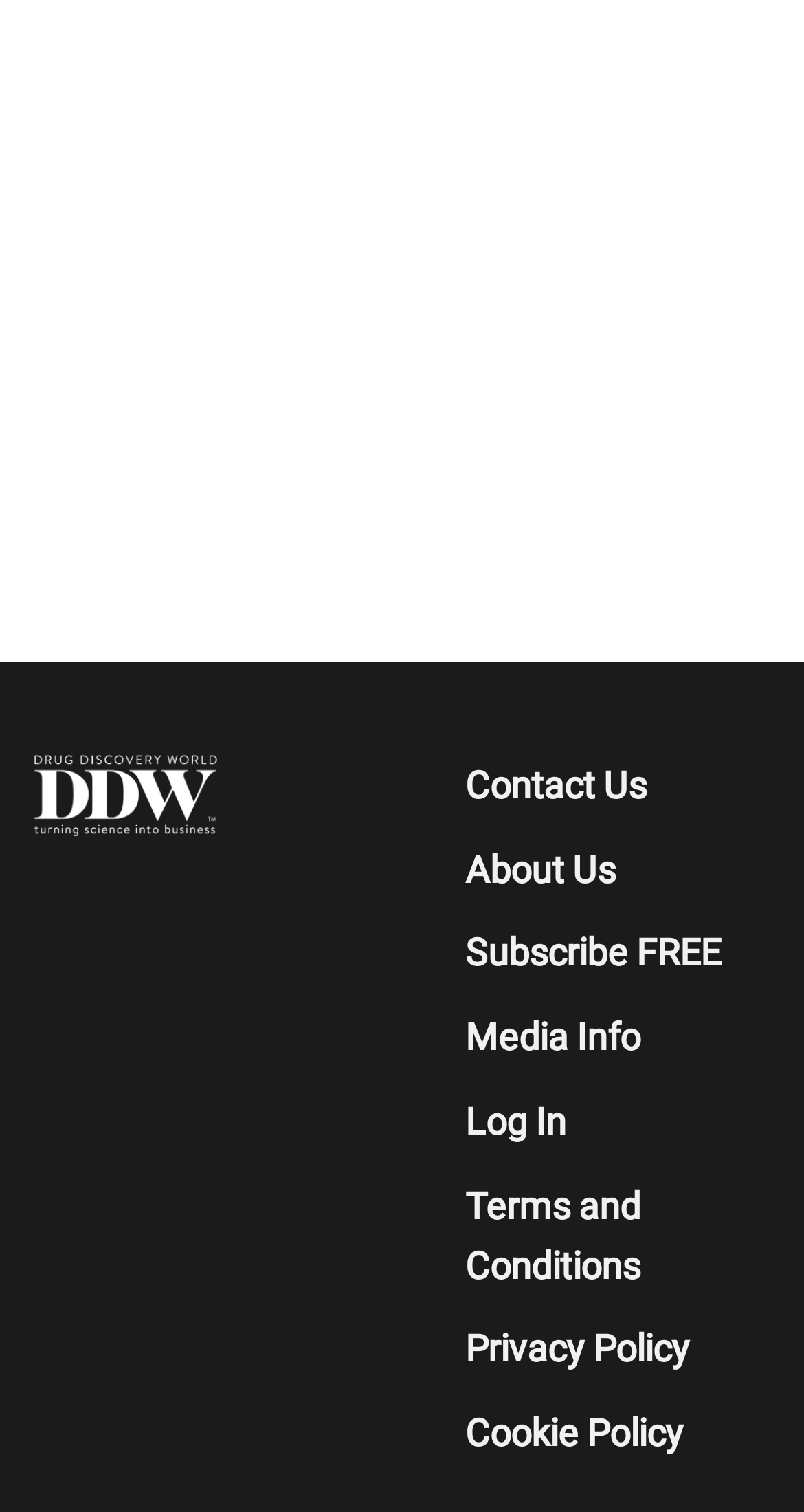Provide a brief response to the question below using one word or phrase:
How many links have the word 'Policy' in their text?

2